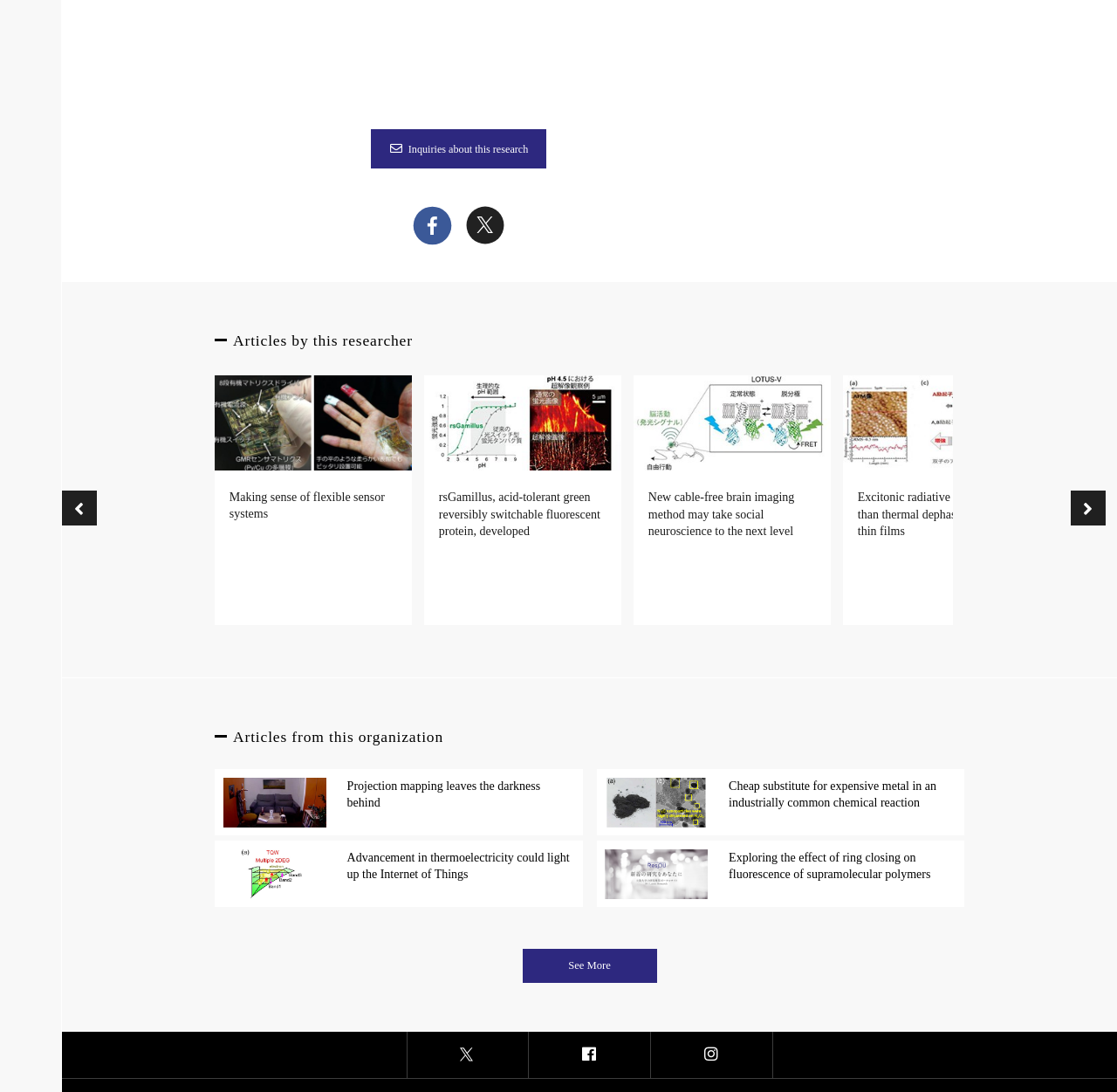Based on the image, please elaborate on the answer to the following question:
What is the purpose of the 'See More' button?

The 'See More' button is located at the bottom of the list of articles, suggesting that it is used to load more articles, allowing the user to see more content.